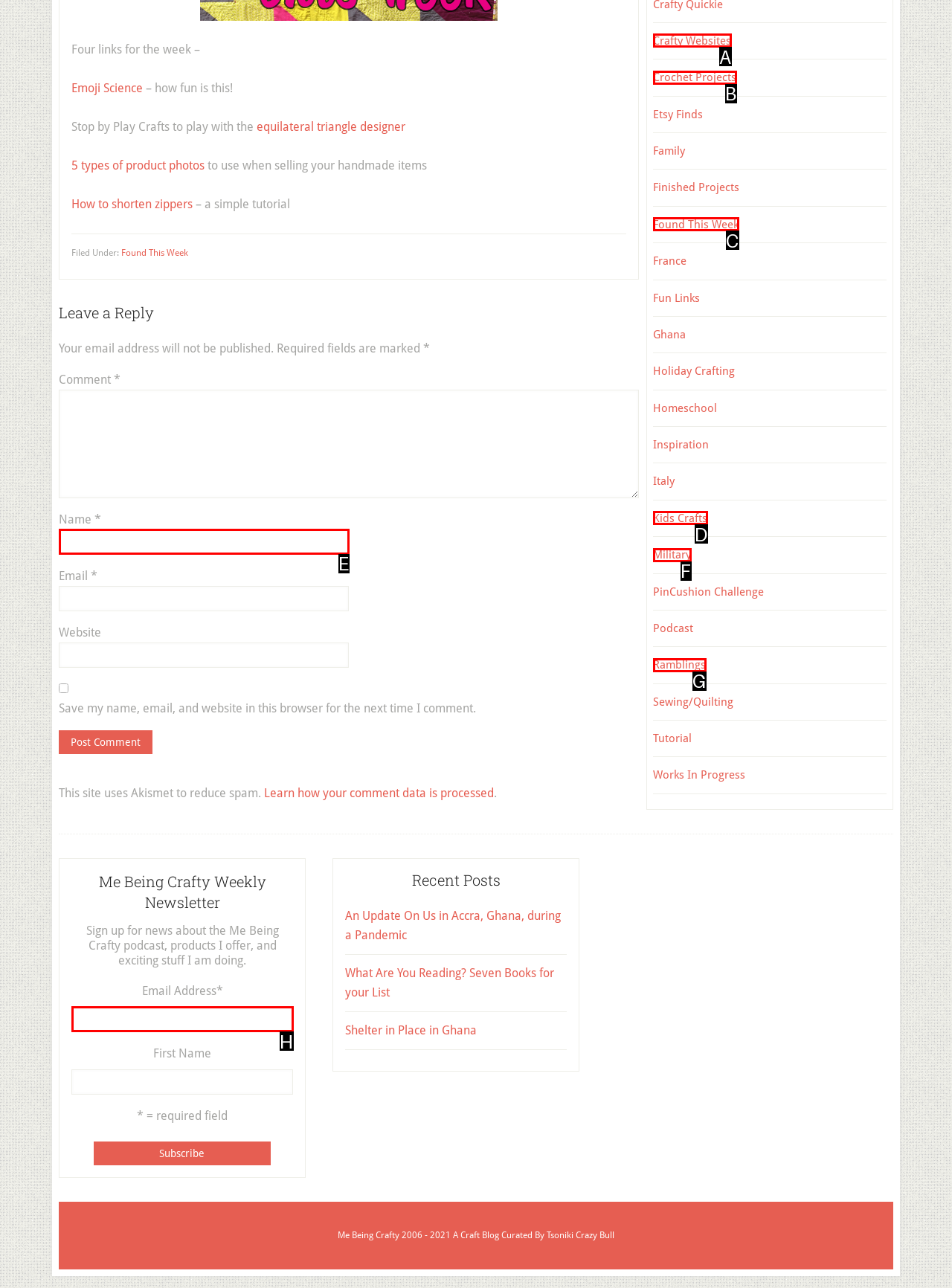Select the HTML element that corresponds to the description: Ramblings. Reply with the letter of the correct option.

G